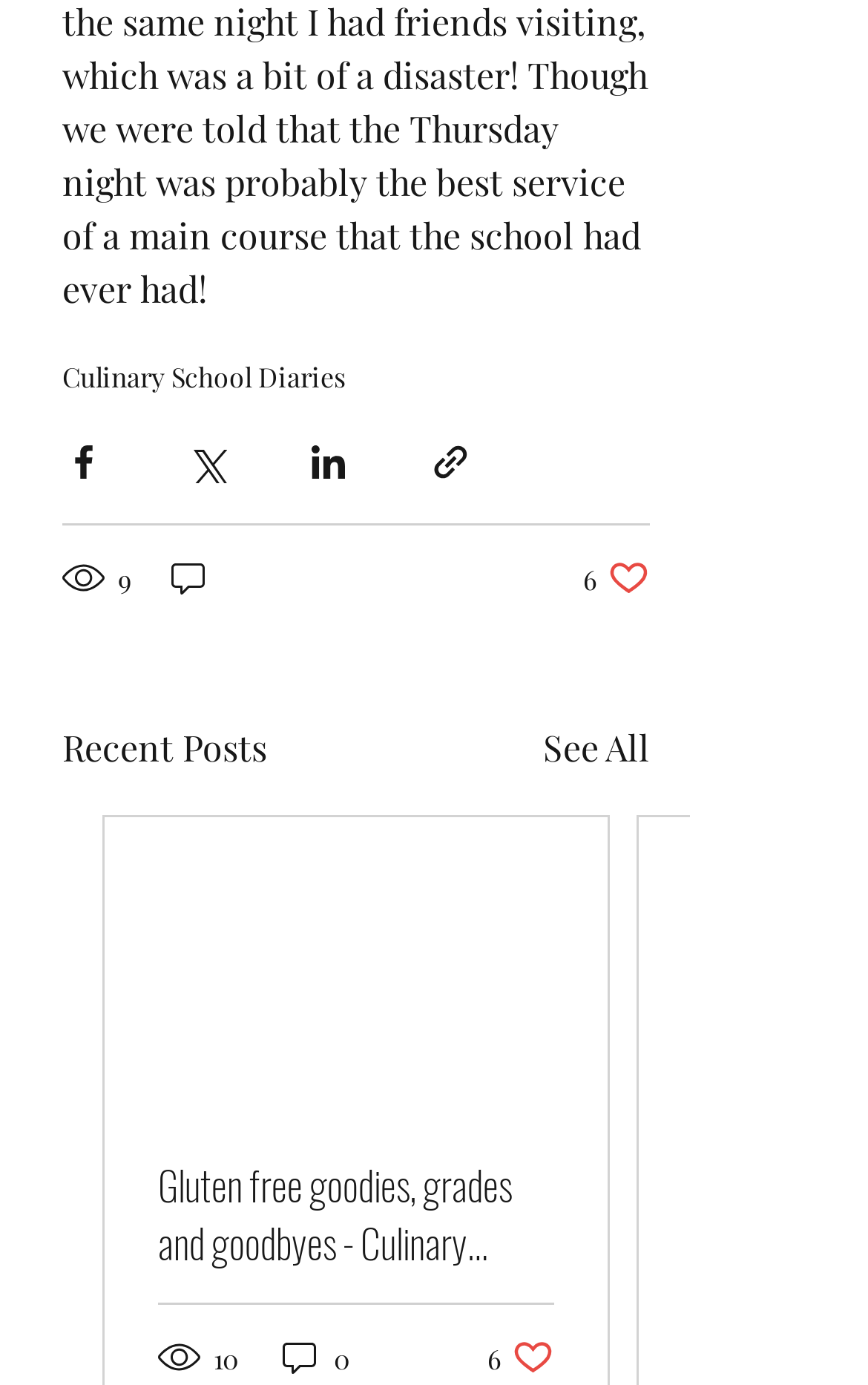How many likes does the first post have?
Give a one-word or short phrase answer based on the image.

6 likes